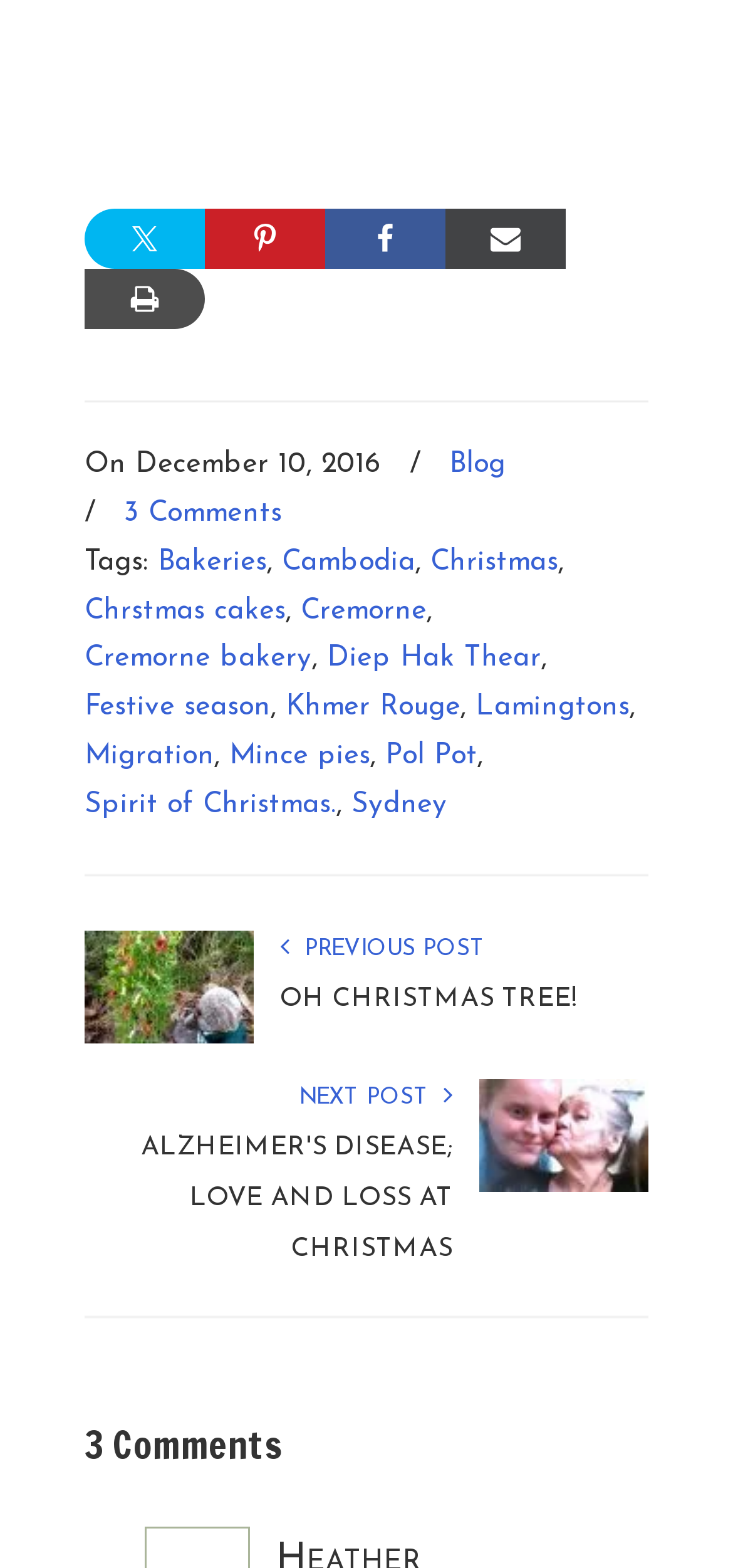Provide a brief response to the question below using one word or phrase:
What is the name of the bakery mentioned on the webpage?

Cremorne bakery